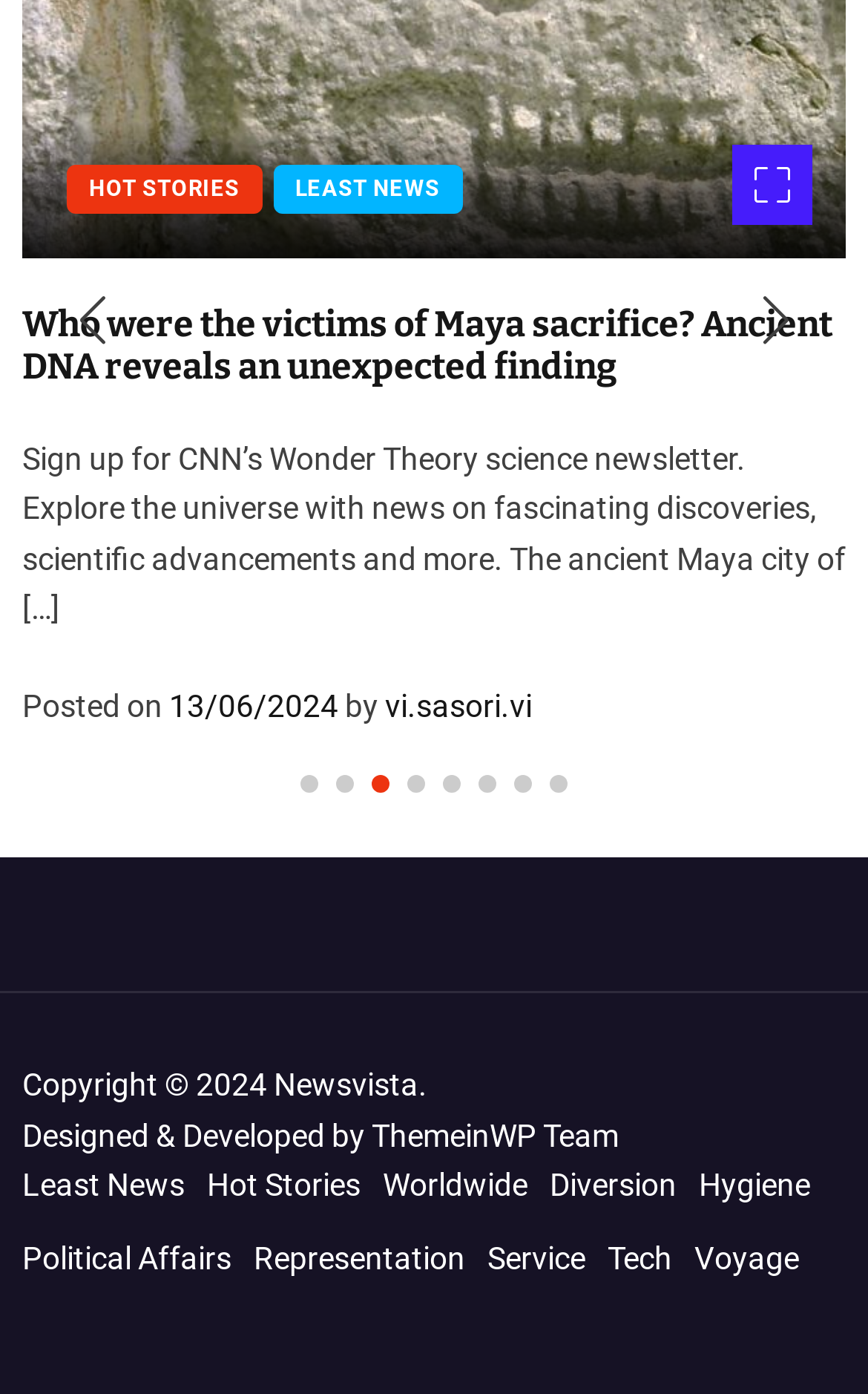Determine the bounding box coordinates in the format (top-left x, top-left y, bottom-right x, bottom-right y). Ensure all values are floating point numbers between 0 and 1. Identify the bounding box of the UI element described by: parent_node: LEAST NEWS

[0.844, 0.103, 0.936, 0.161]